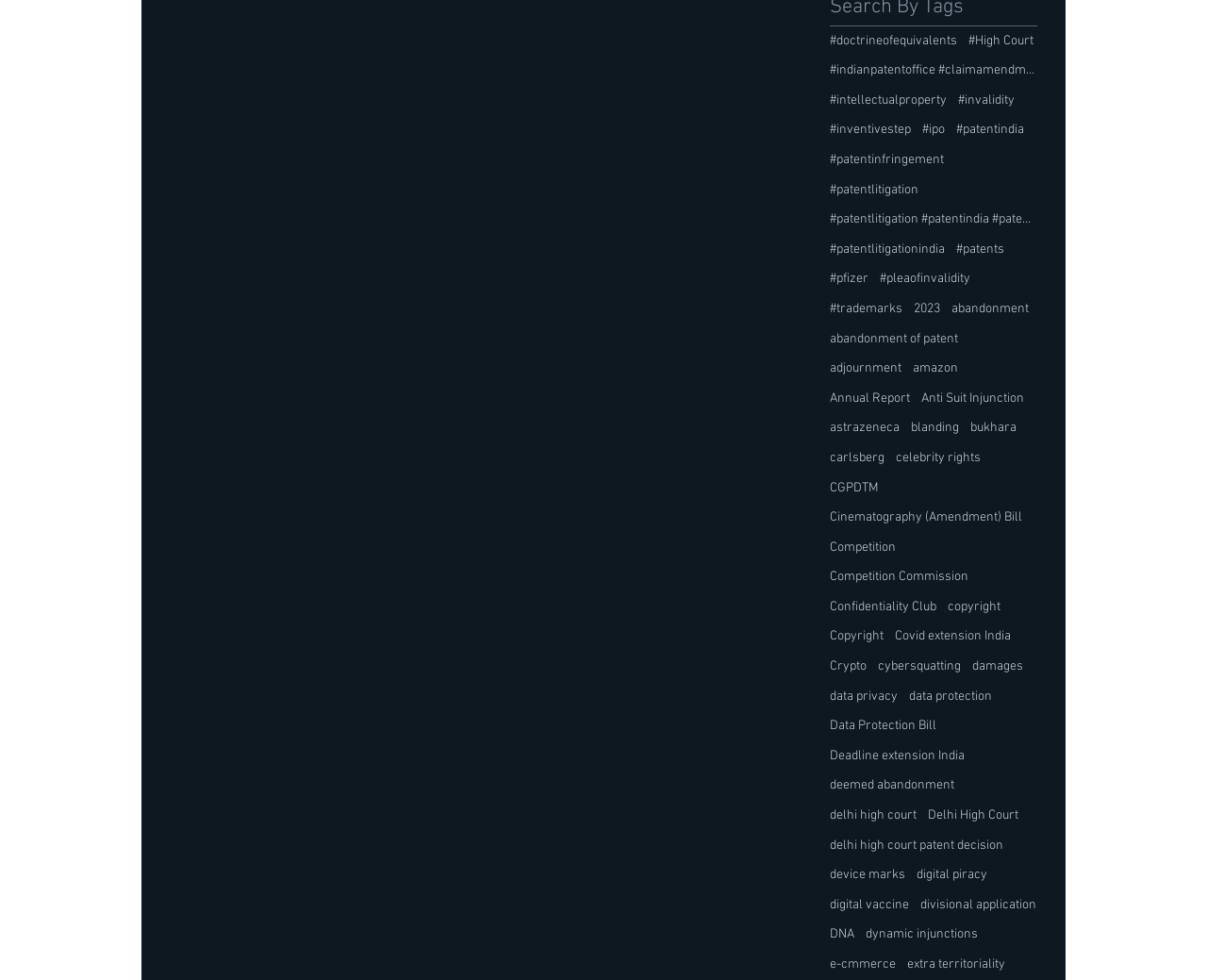What is the relationship between 'CGPDTM' and patent law?
Analyze the image and deliver a detailed answer to the question.

CGPDTM stands for Controller General of Patents, Designs, and Trade Marks, which is the Indian patent office responsible for granting patents and registering trademarks and designs in India. This webpage has numerous links related to Indian patent law, making it likely that CGPDTM is mentioned in this context.